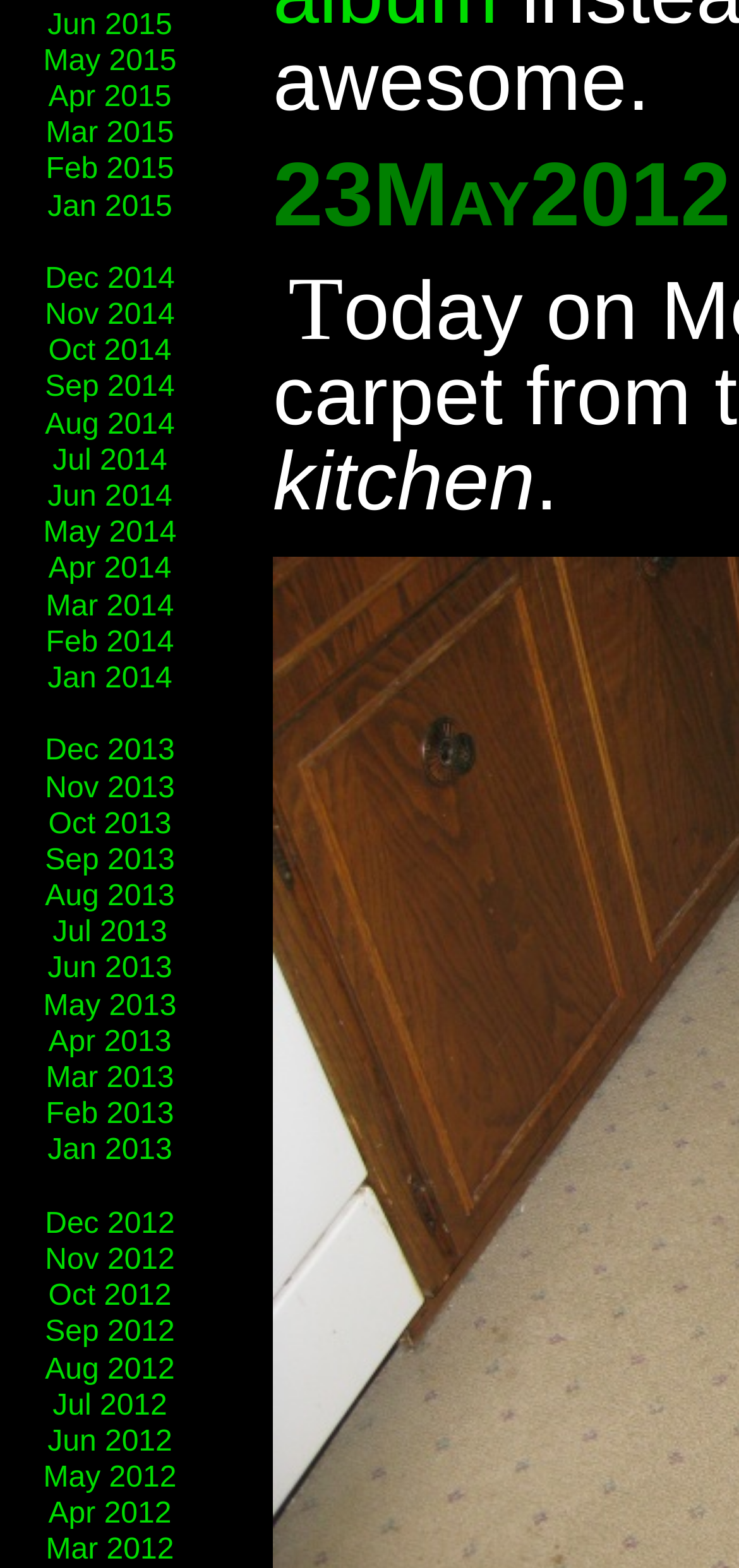Could you specify the bounding box coordinates for the clickable section to complete the following instruction: "click on Jun 2015"?

[0.064, 0.006, 0.233, 0.026]